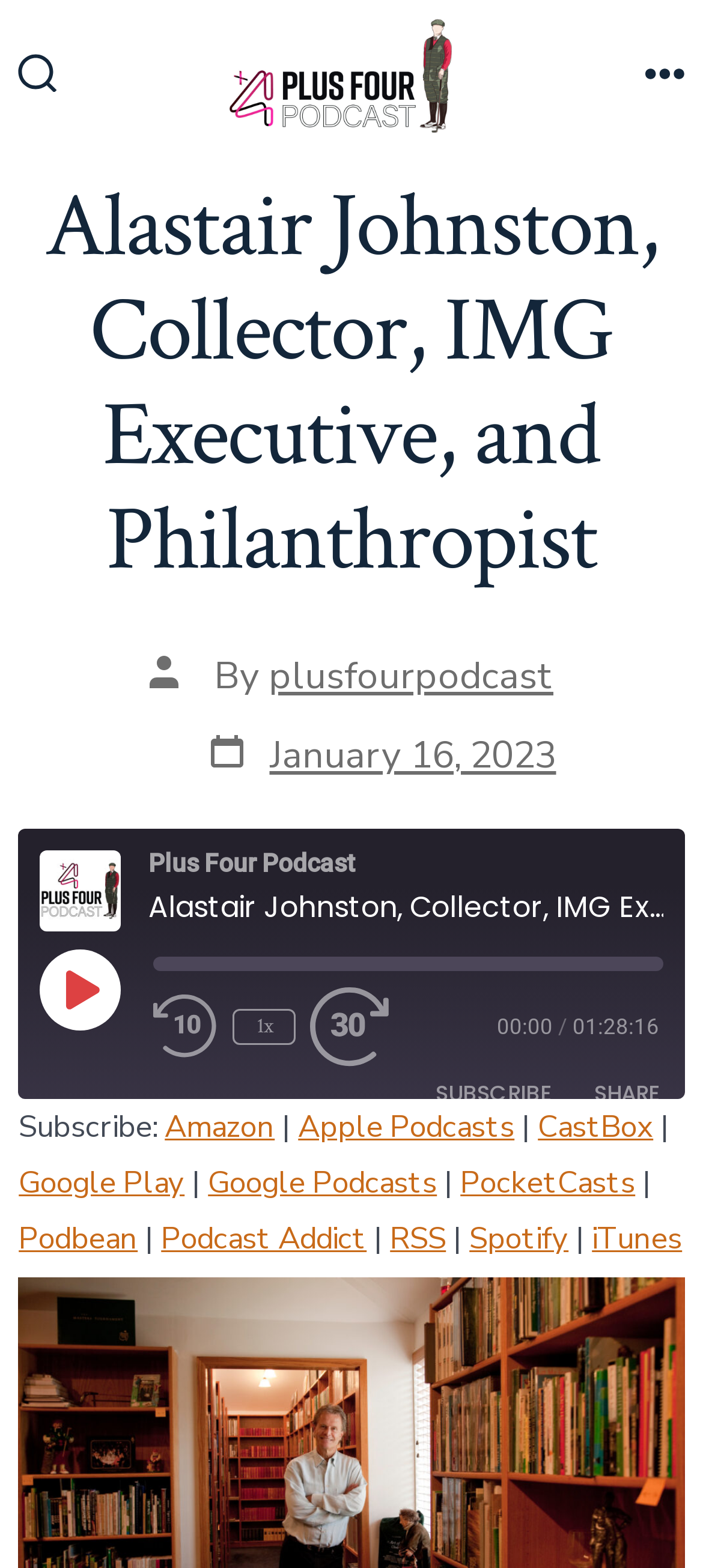Respond to the question below with a concise word or phrase:
What is the purpose of the textbox with the label 'RSS Feed URL'?

To enter or display the RSS feed URL